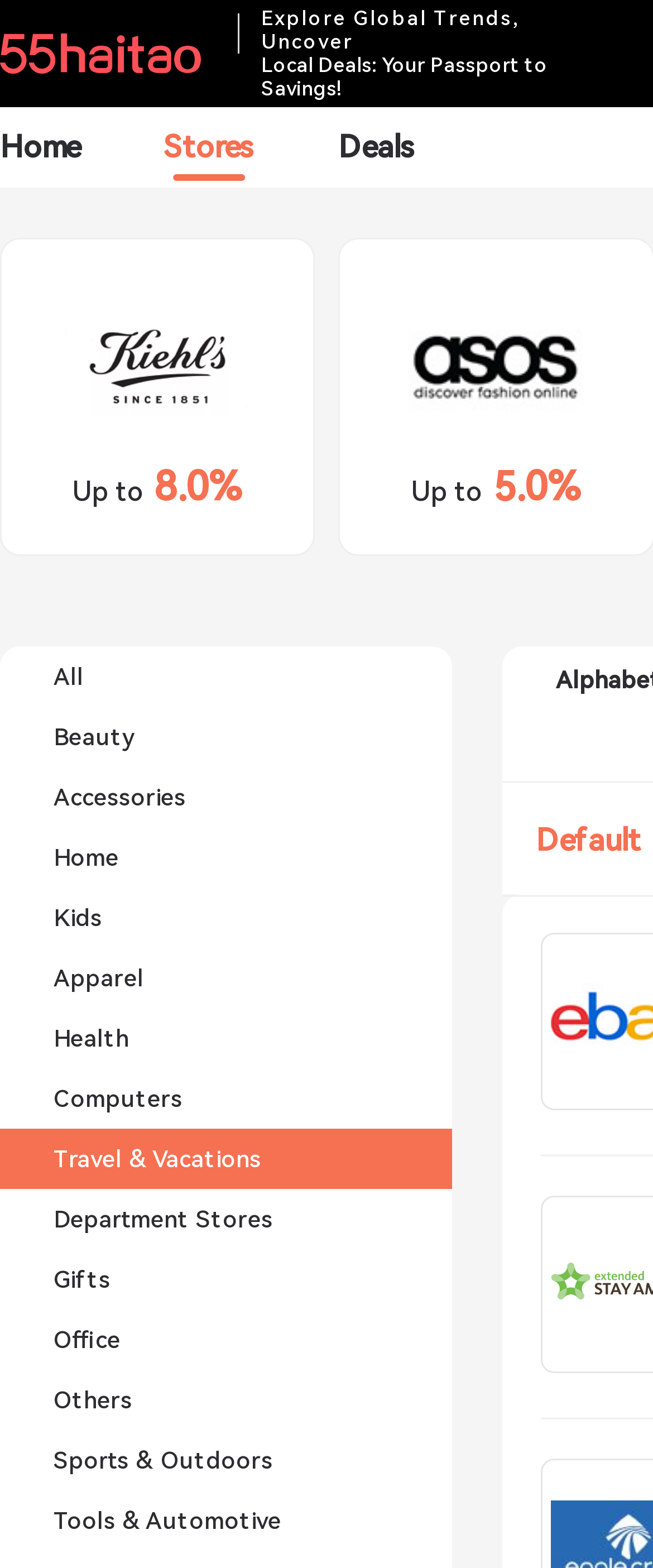What is the default option?
Please answer the question with as much detail as possible using the screenshot.

The webpage has a static text 'Default' at the bottom, indicating that the default option is simply labeled as 'Default'.